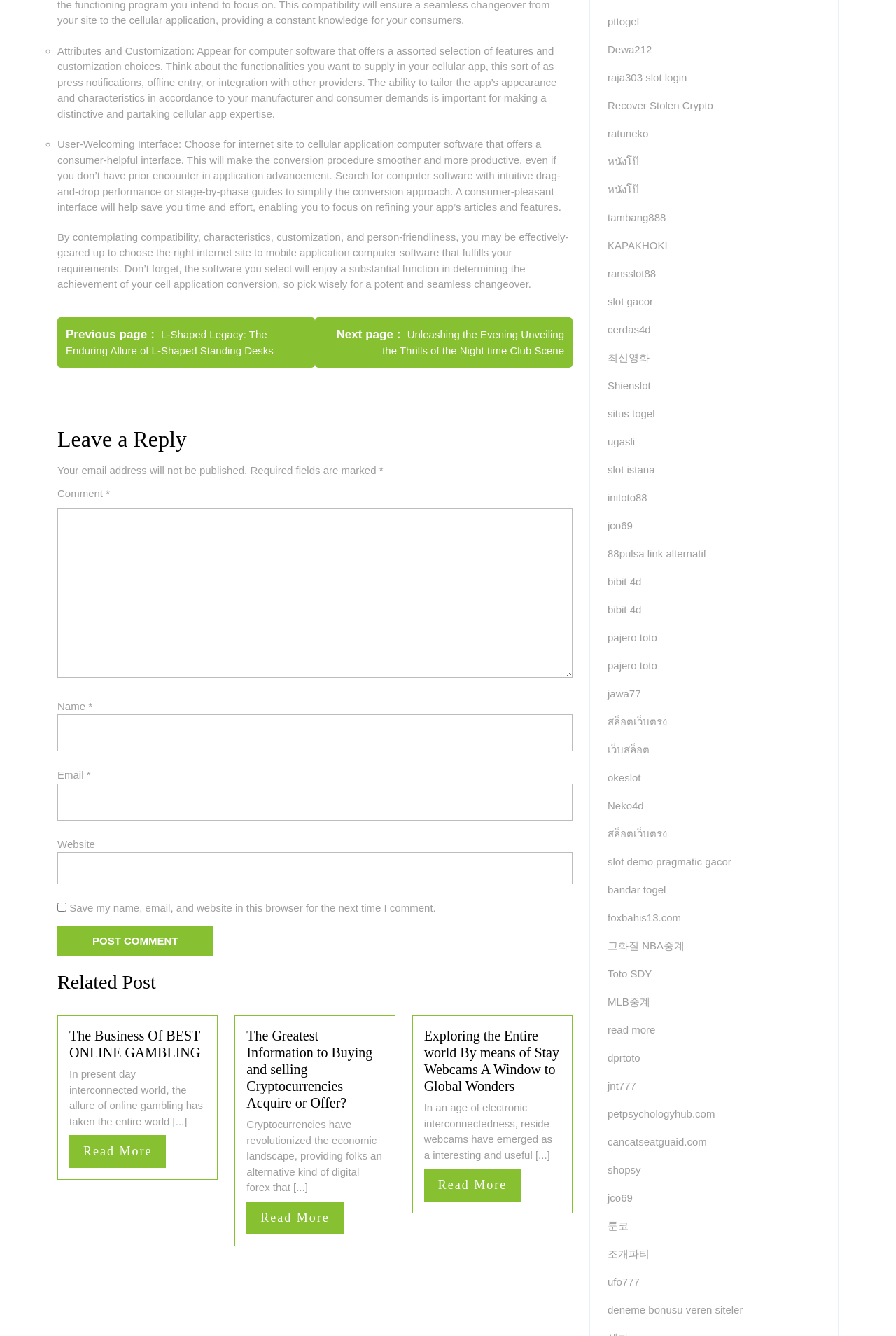Examine the screenshot and answer the question in as much detail as possible: What is the function of the 'Post Comment' button?

The 'Post Comment' button is located at the bottom of the comment section, and its function is to submit a comment after filling out the required fields such as name, email, and comment text.